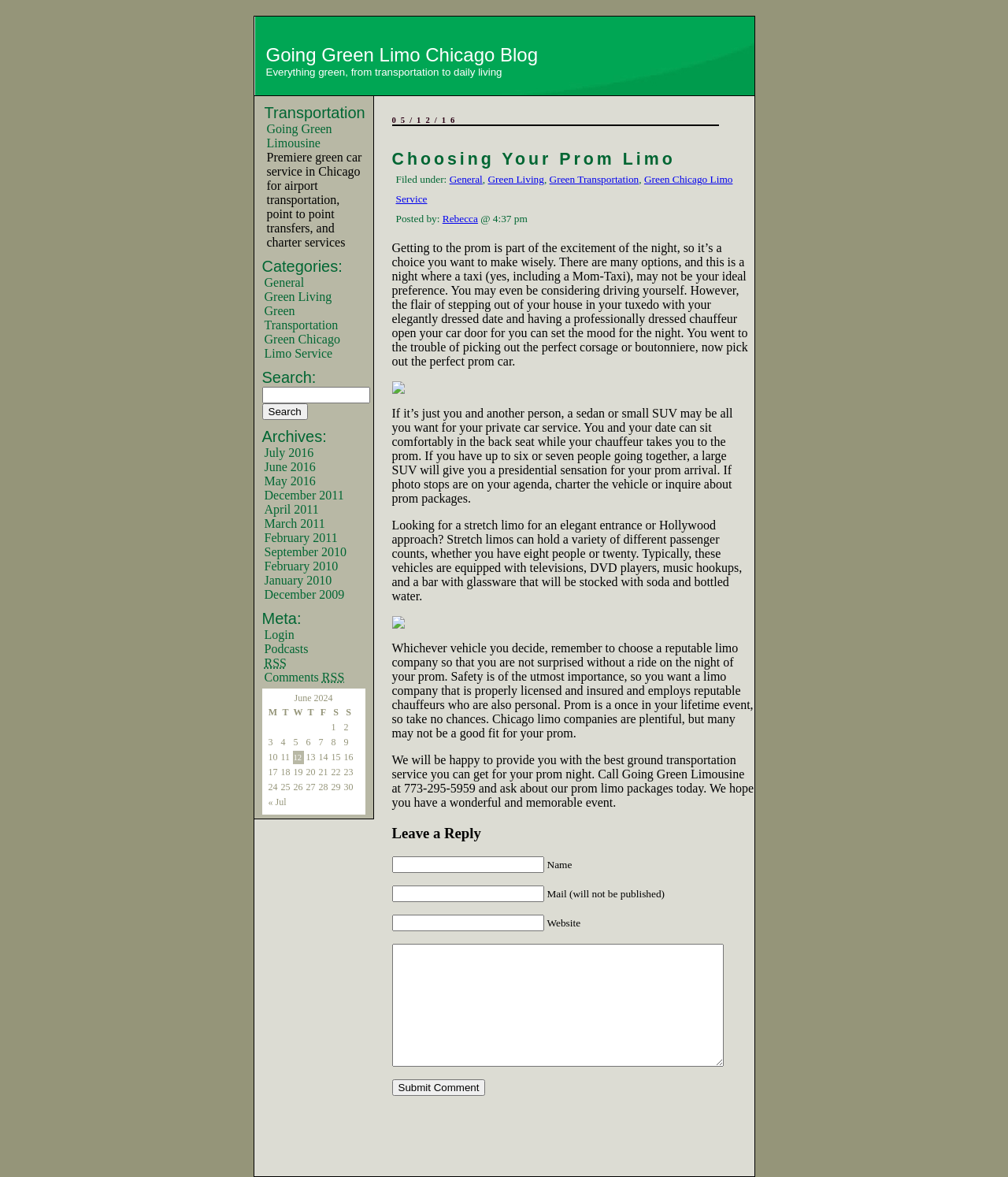Please identify the bounding box coordinates for the region that you need to click to follow this instruction: "Subscribe to the RSS feed".

[0.262, 0.558, 0.284, 0.569]